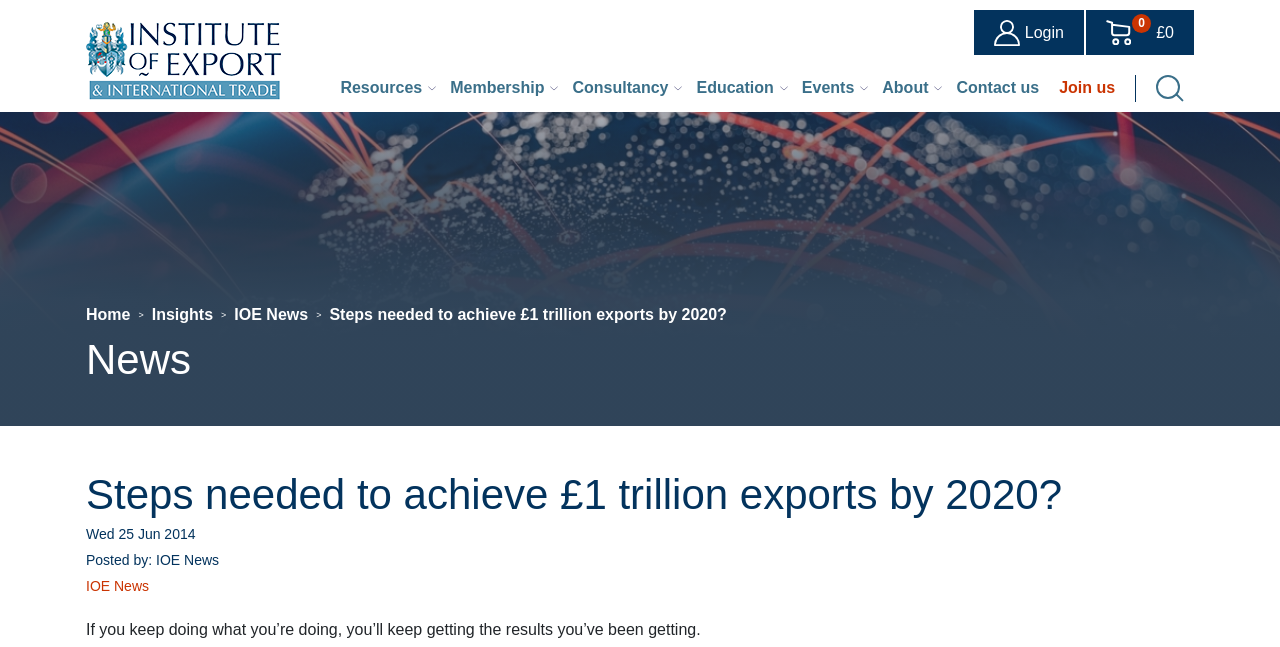Could you specify the bounding box coordinates for the clickable section to complete the following instruction: "Click the IOE Logo"?

[0.067, 0.08, 0.22, 0.107]